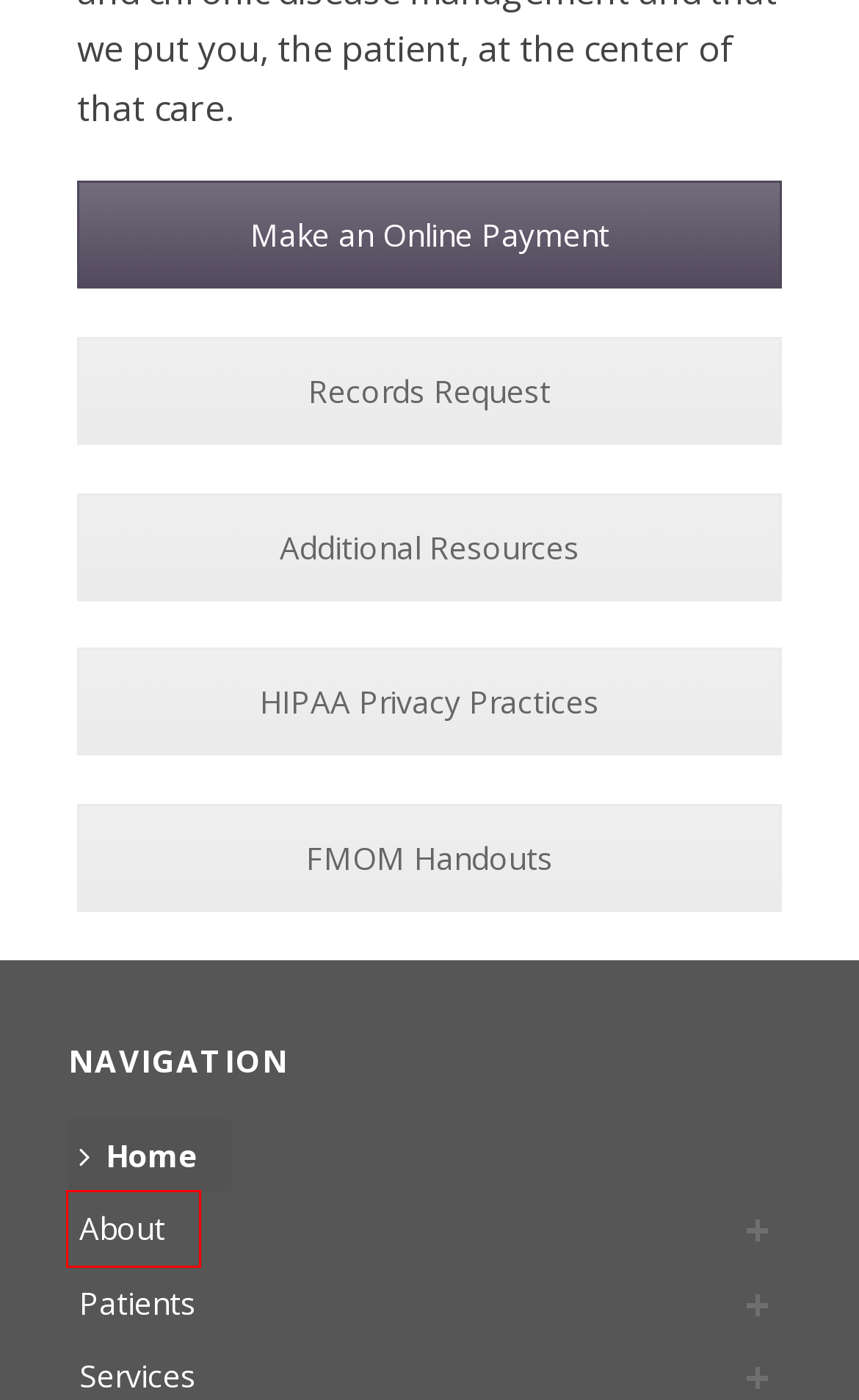Observe the screenshot of a webpage with a red bounding box highlighting an element. Choose the webpage description that accurately reflects the new page after the element within the bounding box is clicked. Here are the candidates:
A. Handouts – Family Medicine of Michigan
B. Make a Payment – Family Medicine of Michigan
C. Additional Resources – Family Medicine of Michigan
D. Patient-Centered Medical Home – Family Medicine of Michigan
E. ChartRequest
F. About – Family Medicine of Michigan
G. HIPAA Privacy Policy – Family Medicine of Michigan
H. Services – Family Medicine of Michigan

F